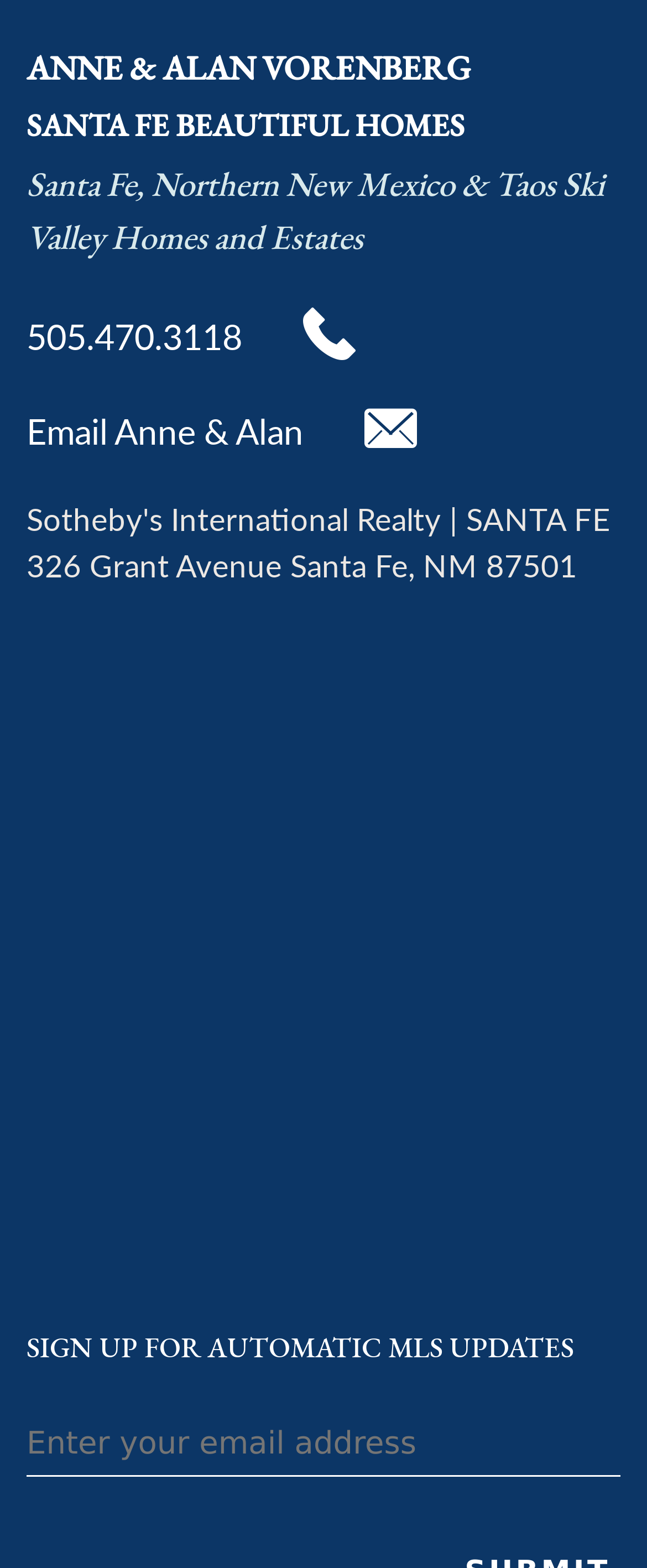What is the purpose of the textbox at the bottom of the webpage?
Please respond to the question with a detailed and well-explained answer.

The purpose of the textbox at the bottom of the webpage can be inferred from the heading element above it, which reads 'SIGN UP FOR AUTOMATIC MLS UPDATES', and the placeholder text in the textbox, which reads 'Enter your email address'.